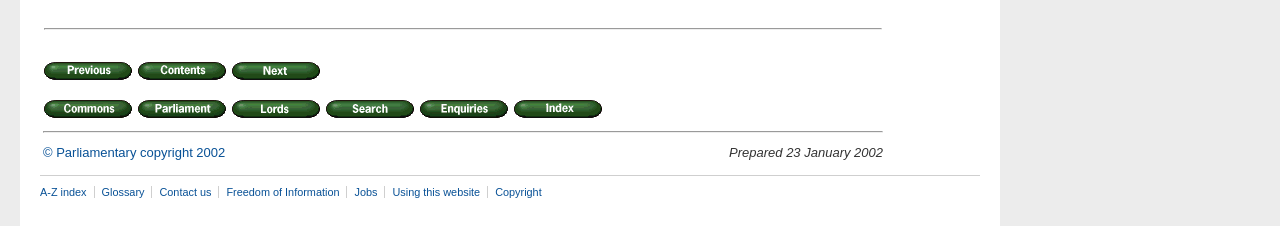How many links are in the first LayoutTableRow?
Please provide a comprehensive answer based on the contents of the image.

I counted the number of link elements in the first LayoutTableRow, which are 'previous page', 'contents', 'next page', 'House of Commons home page', 'Parliament home page', 'House of Lords home page', 'search page', 'enquiries', and 'index'.